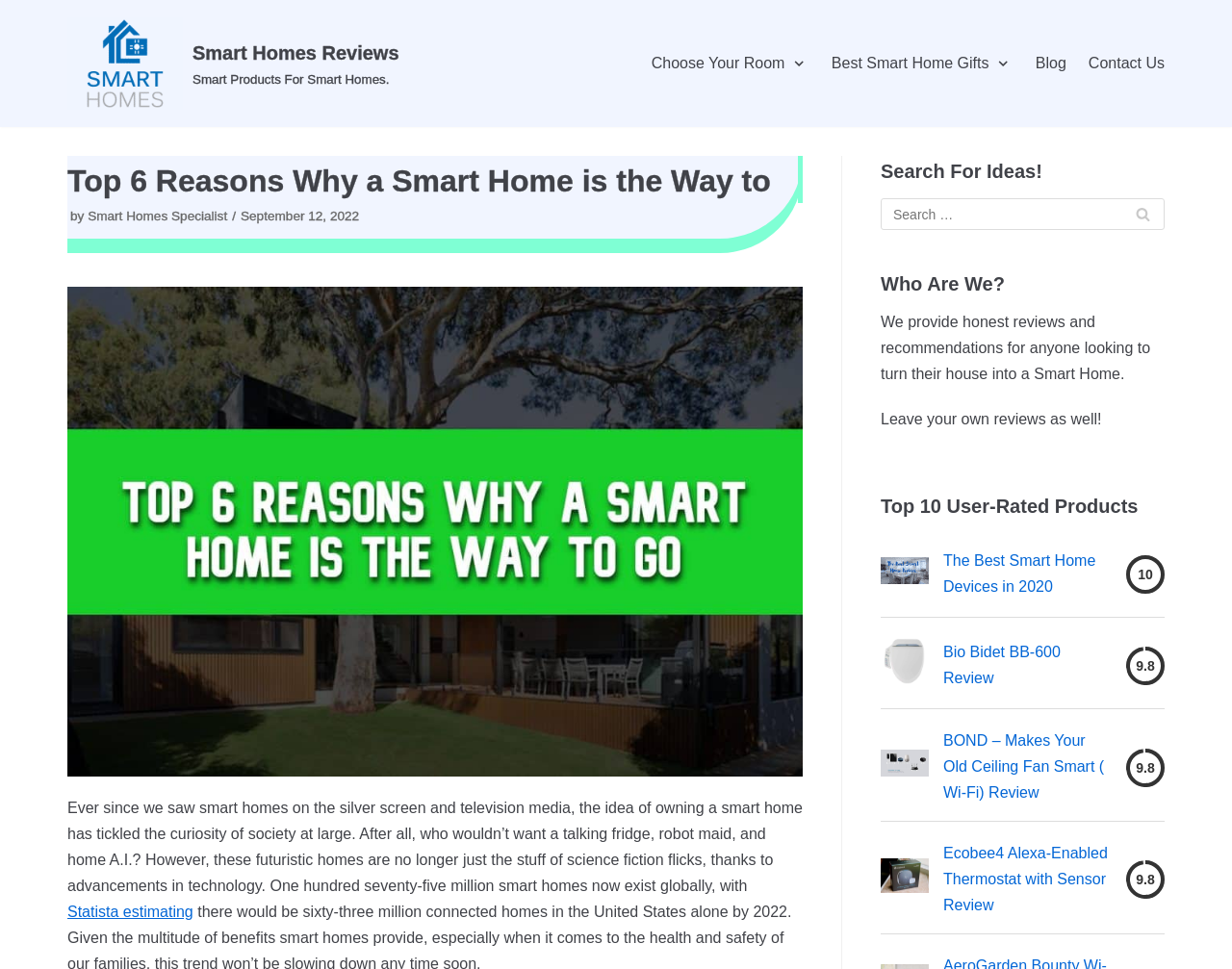What is the primary heading on this webpage?

Top 6 Reasons Why a Smart Home is the Way to Go